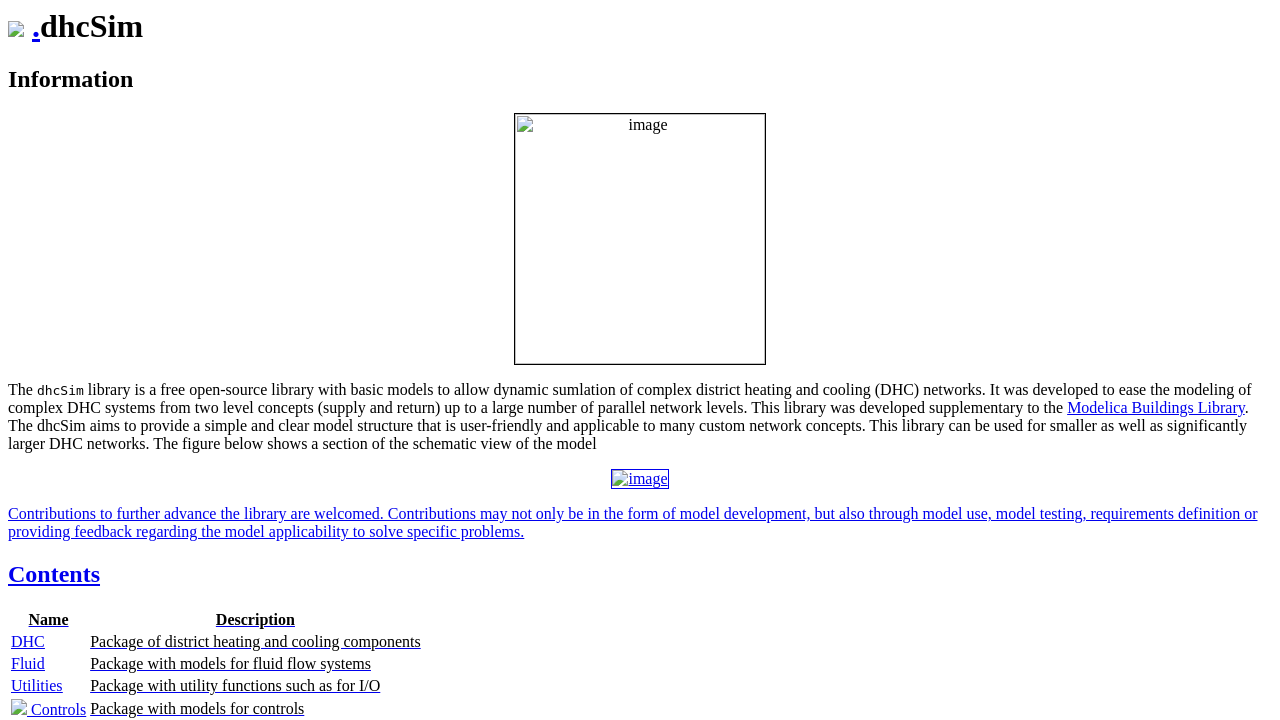Determine the bounding box coordinates of the clickable region to carry out the instruction: "click the Utilities link".

[0.009, 0.94, 0.049, 0.964]